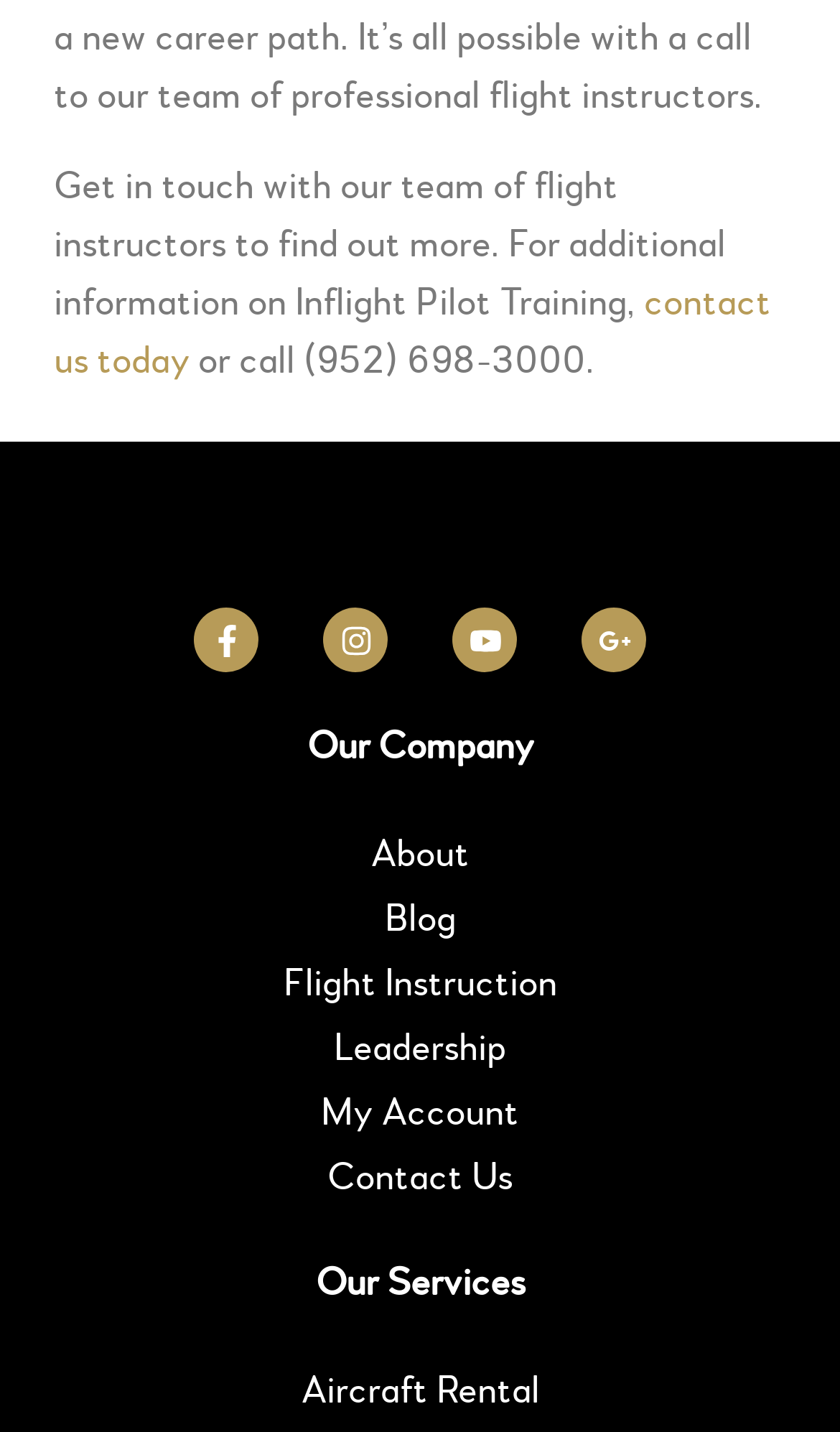Locate the bounding box coordinates of the clickable element to fulfill the following instruction: "explore our blog". Provide the coordinates as four float numbers between 0 and 1 in the format [left, top, right, bottom].

[0.103, 0.619, 0.897, 0.664]